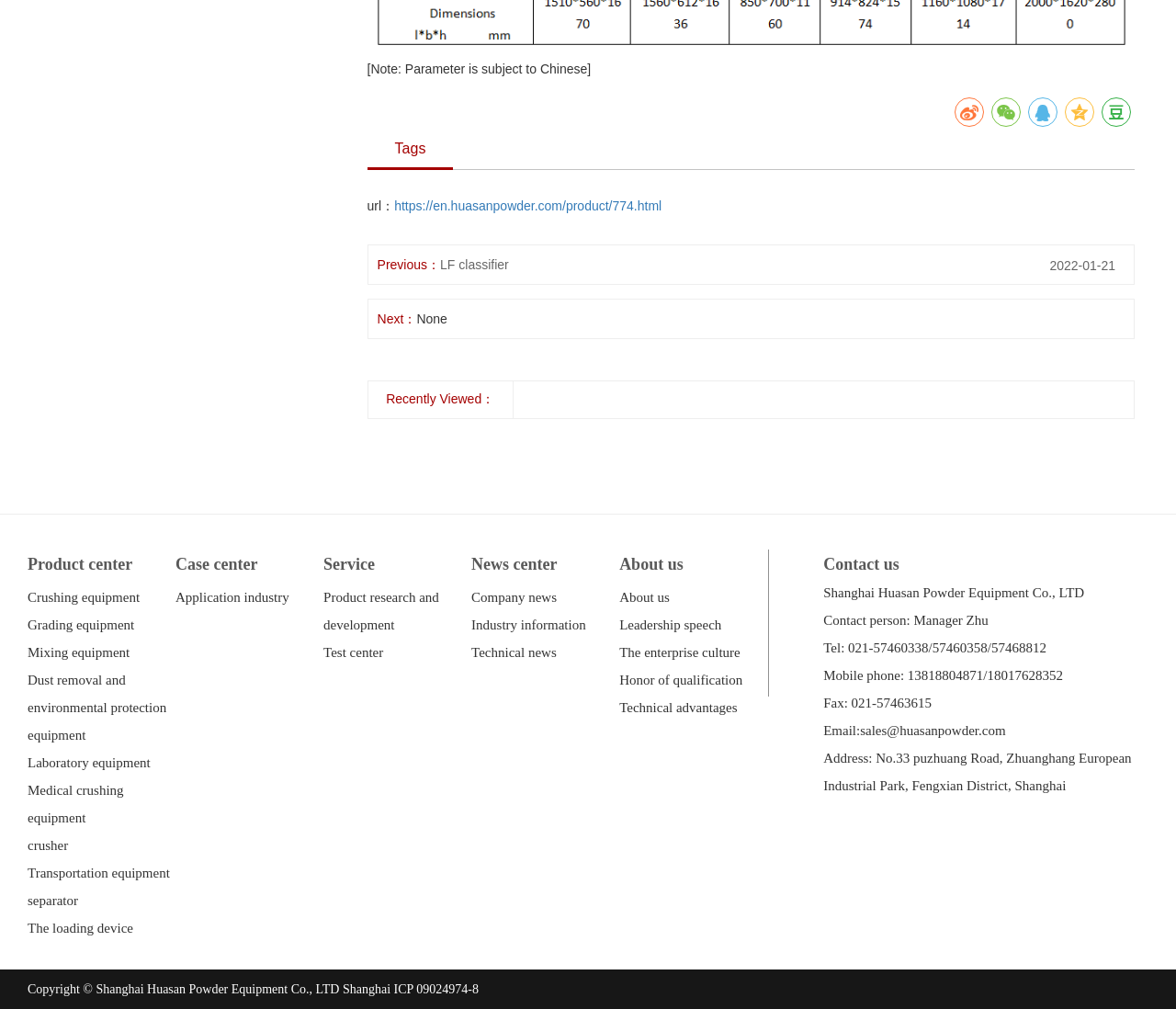From the element description: "separator", extract the bounding box coordinates of the UI element. The coordinates should be expressed as four float numbers between 0 and 1, in the order [left, top, right, bottom].

[0.023, 0.879, 0.149, 0.907]